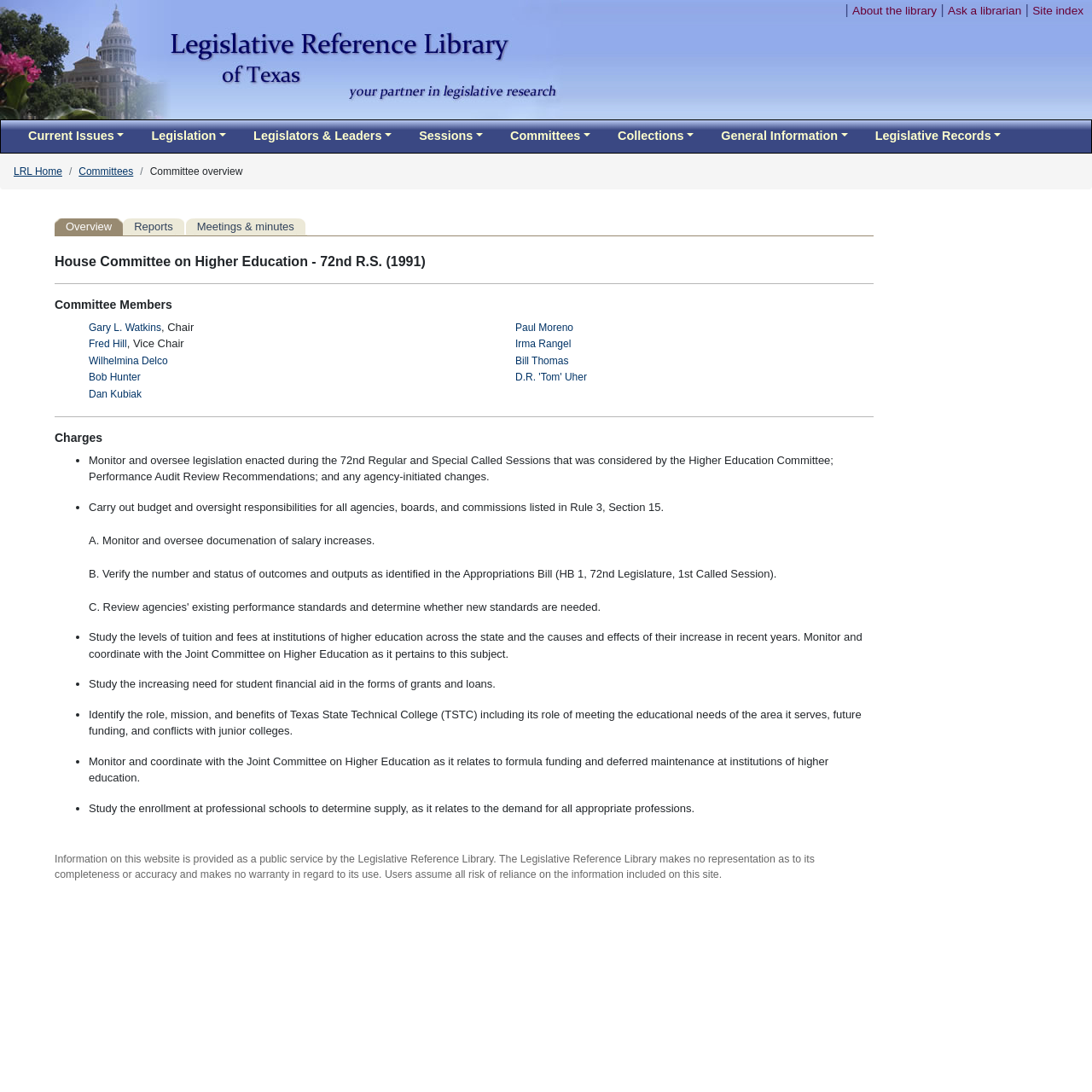What is the purpose of the committee?
Based on the image, please offer an in-depth response to the question.

The committee's purpose can be inferred from the charges listed under the 'Charges' heading, which include monitoring and overseeing legislation, budget, and agency-initiated changes.